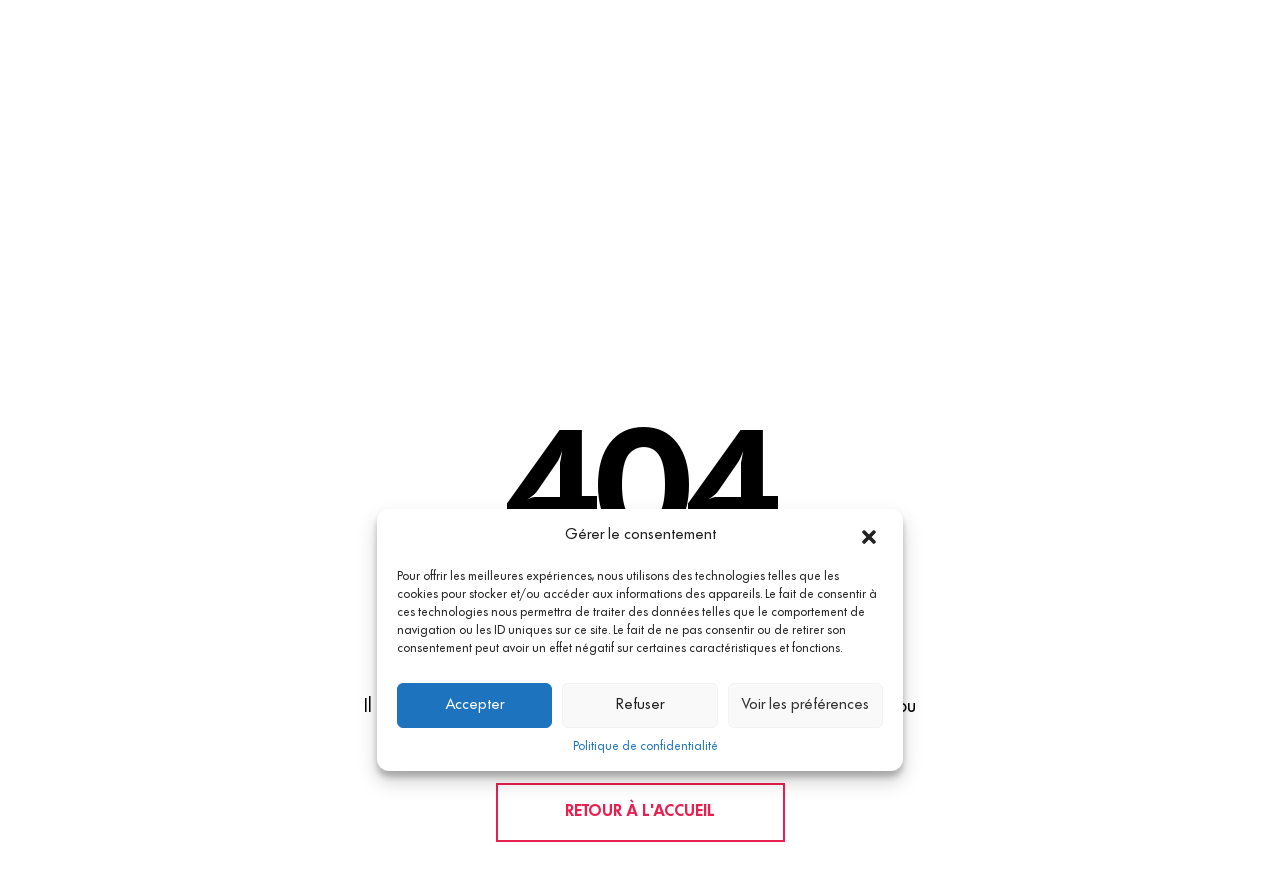Provide a thorough description of the webpage's content and layout.

The webpage displays a prominent error message, "Page non trouvée" (Page not found), with a large heading "404" situated near the top center of the page. Below the heading, a brief description "Page introuvable" (Page not found) is provided.

On the page, there is a modal dialog box titled "Gérer le consentement" (Manage consent) that appears in the middle of the page. The dialog box contains a lengthy paragraph explaining the use of technologies such as cookies to store and access device information. The paragraph is followed by four buttons: "Fermer la boîte de dialogue" (Close the dialog box) at the top right, and "Accepter" (Accept), "Refuser" (Refuse), and "Voir les préférences" (See preferences) at the bottom. Additionally, a link to the "Politique de confidentialité" (Privacy policy) is provided below the buttons.

At the bottom of the page, a link "RETOUR À L'ACCUEIL" (Return to home) is displayed, allowing users to navigate back to the homepage.